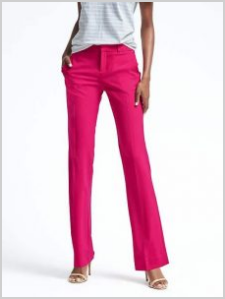Explain what is happening in the image with elaborate details.

This image showcases a model wearing vibrant pink trousers paired with a light gray striped top. The trousers feature a tailored fit with a flared leg, enhancing the modern aesthetic of the outfit. The look is completed with stylish heels, making it suitable for both casual and semi-formal occasions. These bold pants offer a striking contrast to the understated top, exemplifying the advice to anchor prints with solid colors for balance in fashion. The caption alludes to the trendy nature of the trousers, which are highlighted in a style tip encouraging bold choices when the top is subtler in design, emphasizing versatility and confidence in styling.